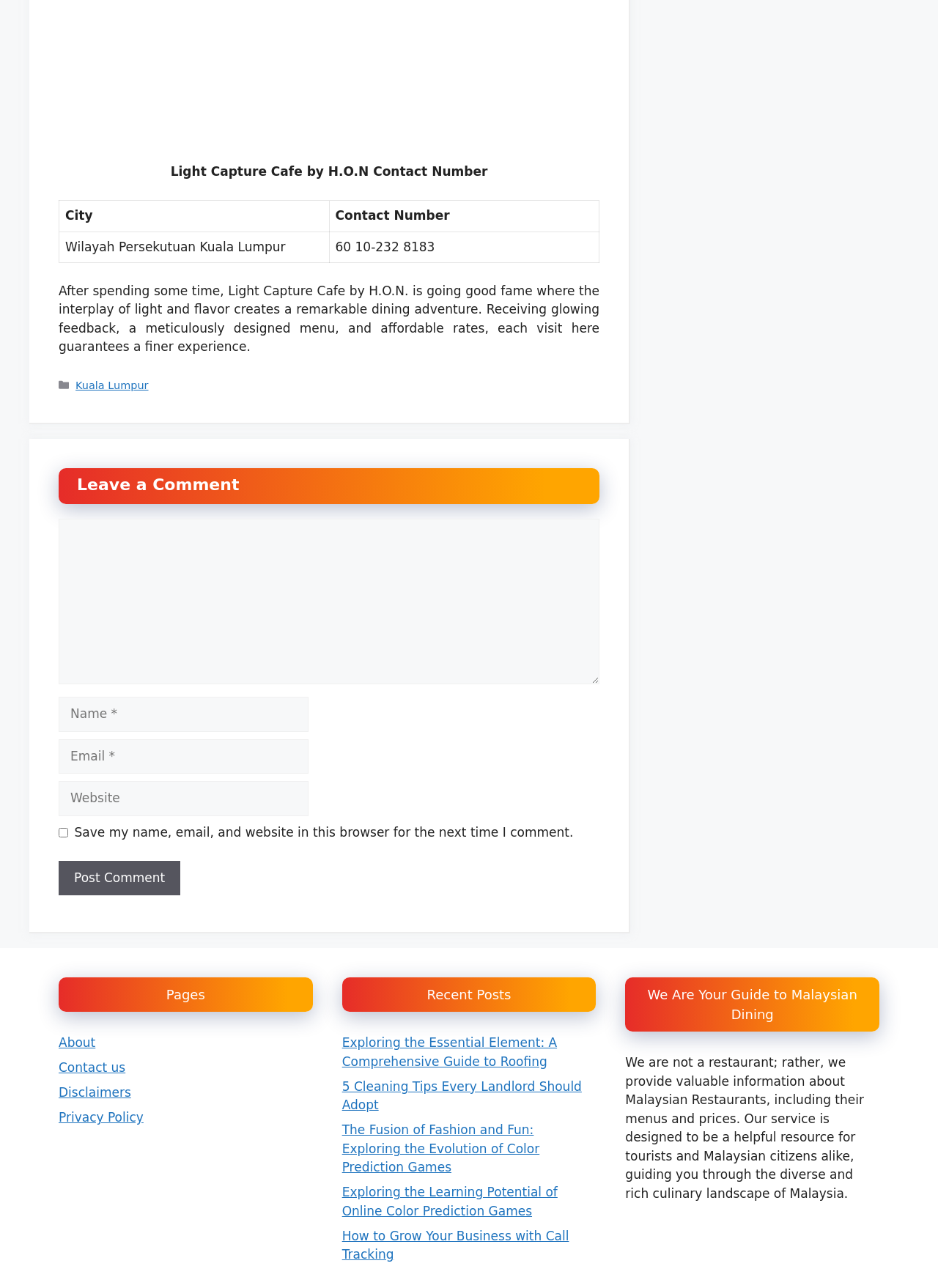Please identify the bounding box coordinates of the region to click in order to complete the given instruction: "Click the 'Contact us' link". The coordinates should be four float numbers between 0 and 1, i.e., [left, top, right, bottom].

[0.062, 0.823, 0.134, 0.835]